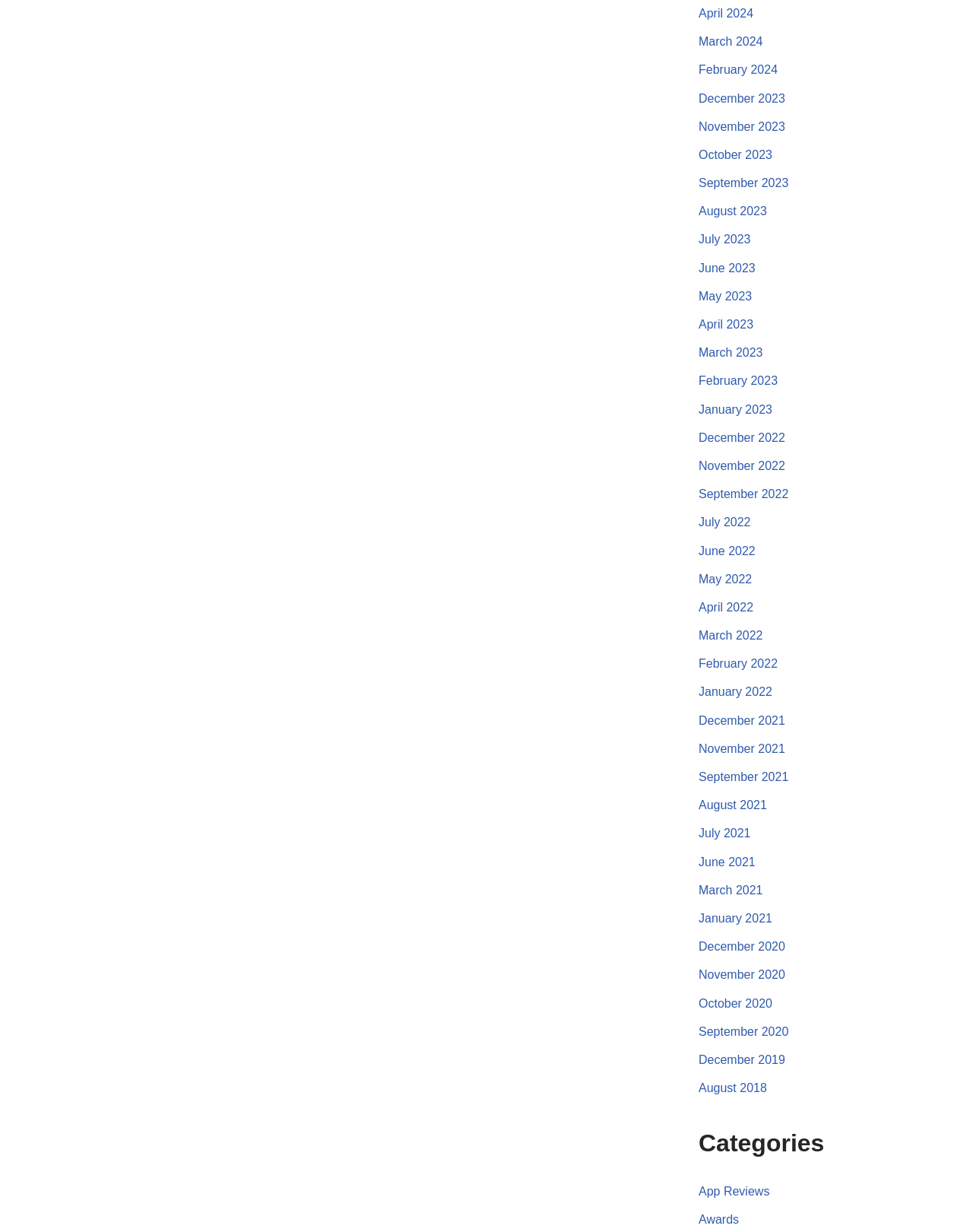How many categories are listed?
Please provide a detailed answer to the question.

I found two categories listed: 'App Reviews' and 'Awards', which are links under the 'Categories' heading.